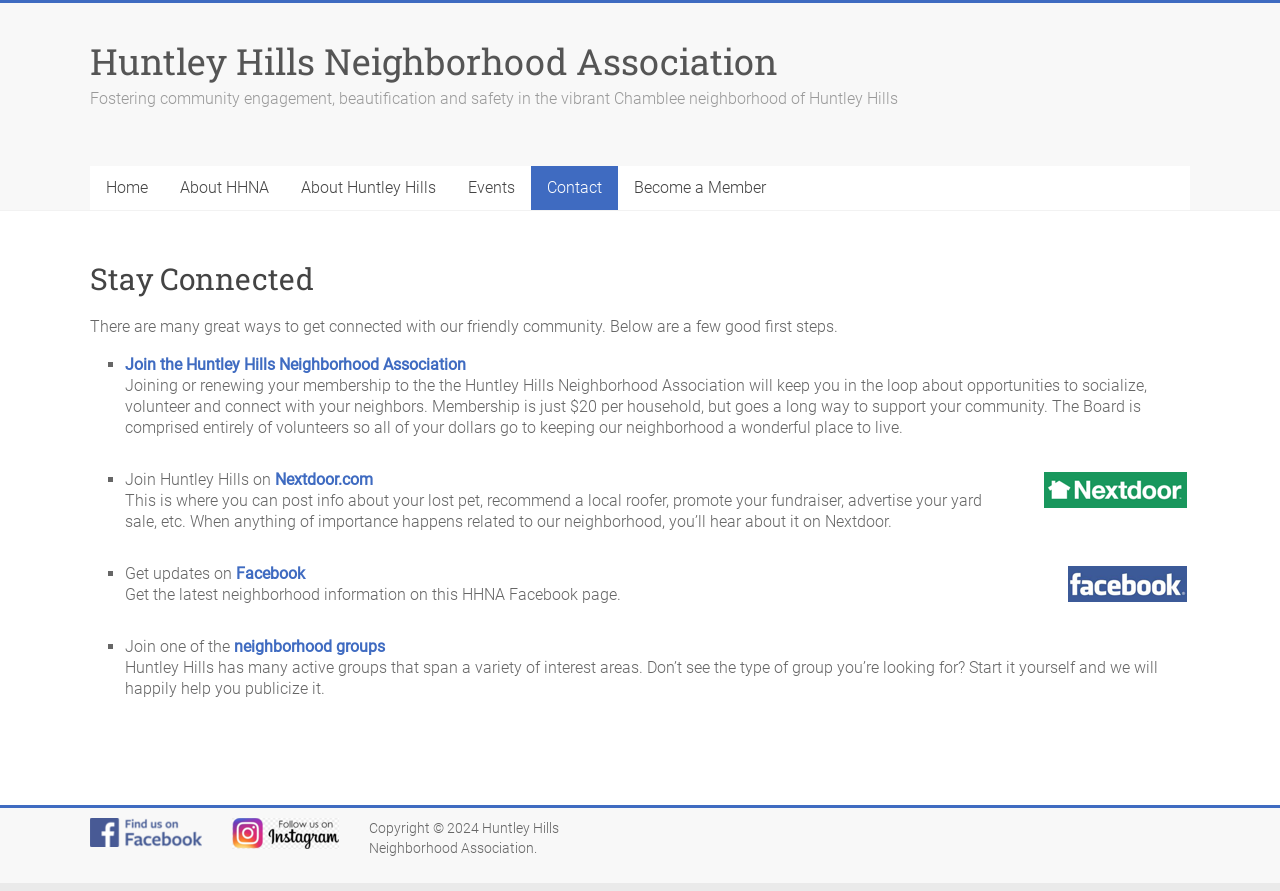Describe in detail what you see on the webpage.

The webpage is about the Huntley Hills Neighborhood Association (HHNA), a community organization focused on fostering engagement, beautification, and safety in the Chamblee neighborhood of Huntley Hills. 

At the top of the page, there is a heading with the organization's name, followed by a brief description of its mission. Below this, there are several links to different sections of the website, including "Home", "About HHNA", "About Huntley Hills", "Events", "Contact", and "Become a Member".

The main content of the page is an article titled "Stay Connected", which provides information on how to get involved with the community. The article starts with a brief introduction, followed by a list of ways to stay connected. The list includes joining the HHNA, joining Huntley Hills on Nextdoor.com, getting updates on Facebook, and joining neighborhood groups. Each list item has a brief description and a link to learn more.

There are two images on the page, one for Nextdoor.com and one for Facebook, which are located next to their respective links. 

At the bottom of the page, there is a copyright notice with the year 2024 and a link to the HHNA website.